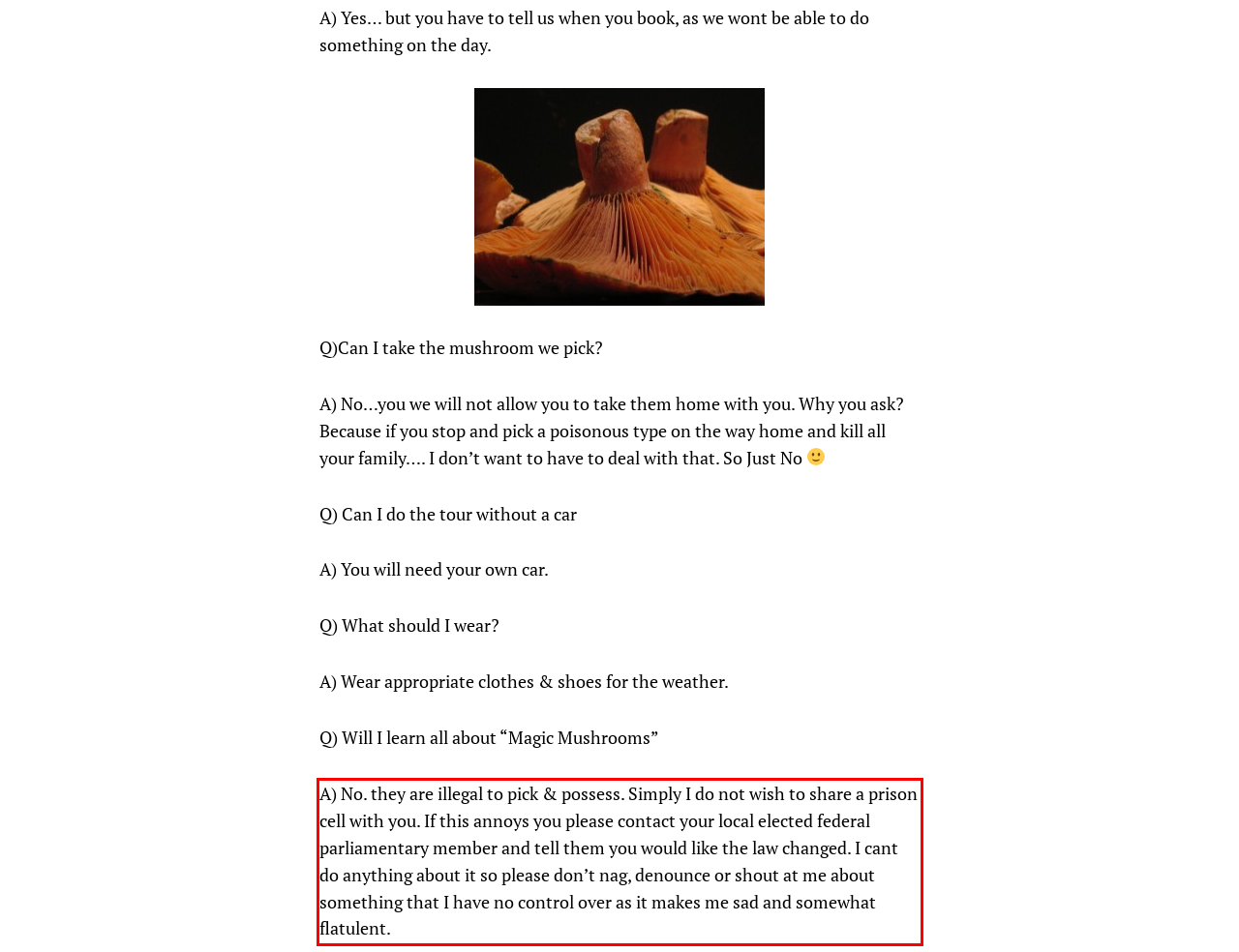You are looking at a screenshot of a webpage with a red rectangle bounding box. Use OCR to identify and extract the text content found inside this red bounding box.

A) No. they are illegal to pick & possess. Simply I do not wish to share a prison cell with you. If this annoys you please contact your local elected federal parliamentary member and tell them you would like the law changed. I cant do anything about it so please don’t nag, denounce or shout at me about something that I have no control over as it makes me sad and somewhat flatulent.